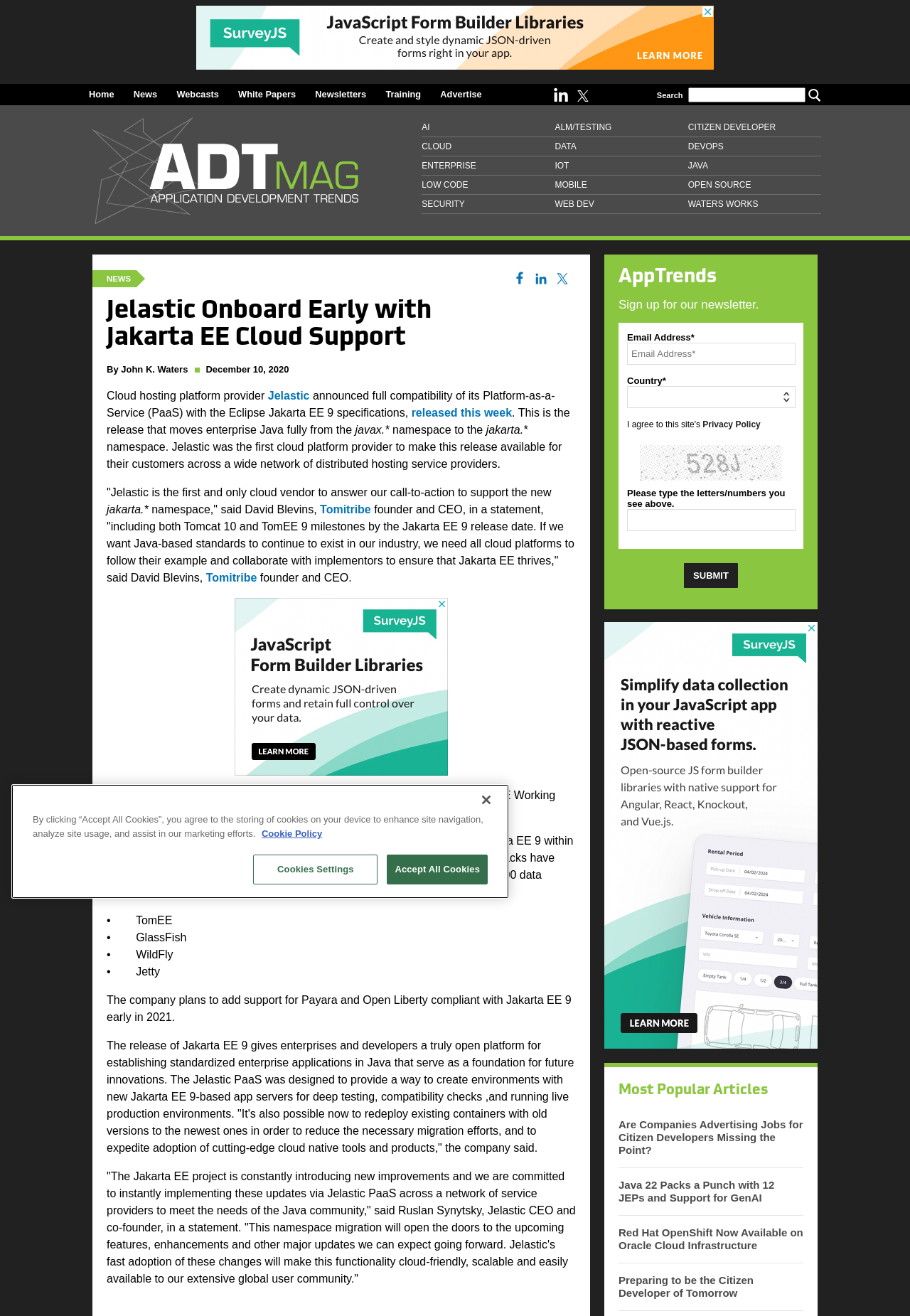How many data centers are Jelastic customers available across?
Offer a detailed and exhaustive answer to the question.

The answer can be found in the article content, where it is mentioned that 'The certified container images with the following software stacks have been updated and are now available for Jelastic customers across more than 100 data centers:'